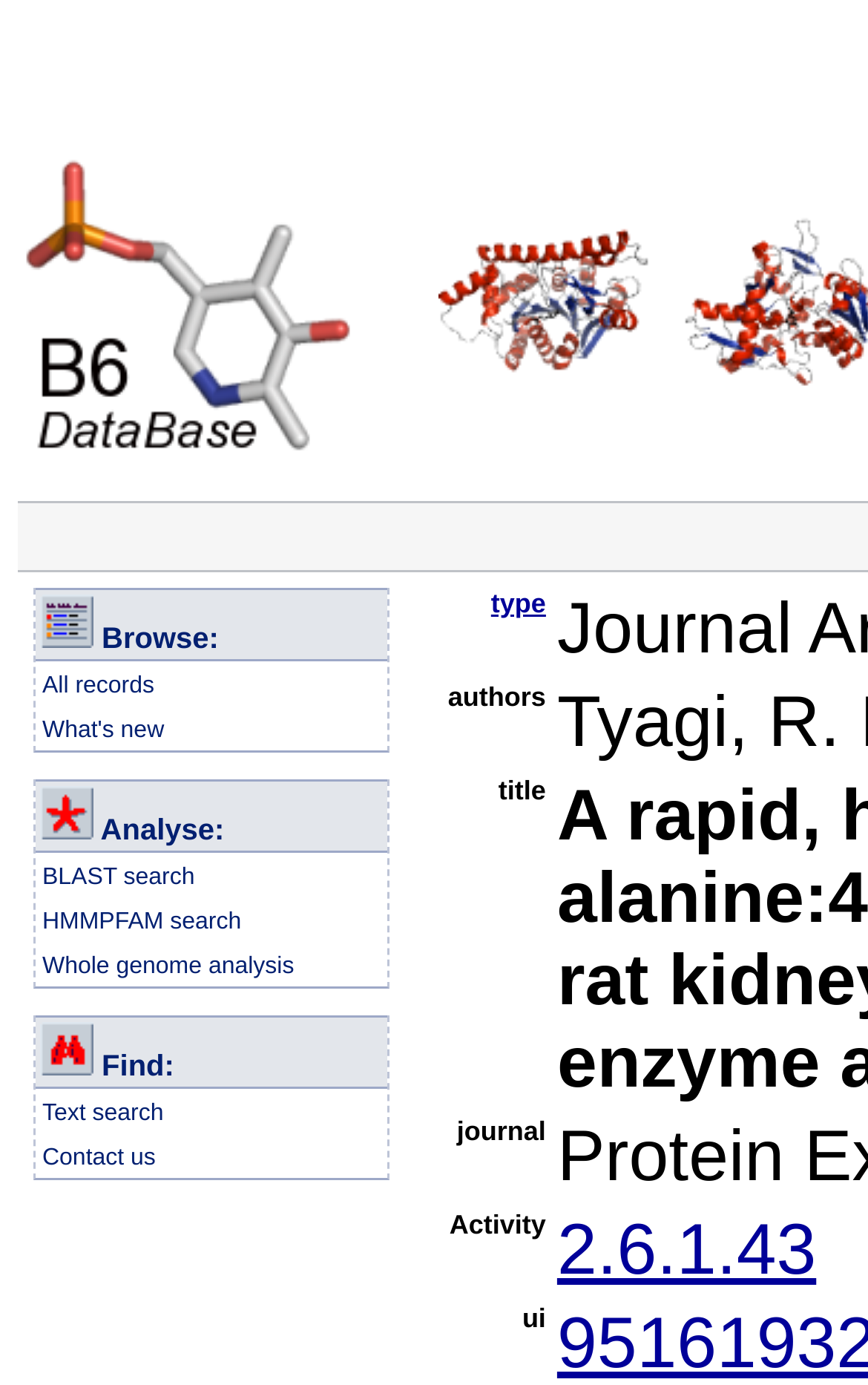Determine the bounding box coordinates for the area you should click to complete the following instruction: "Browse all records".

[0.049, 0.486, 0.178, 0.505]